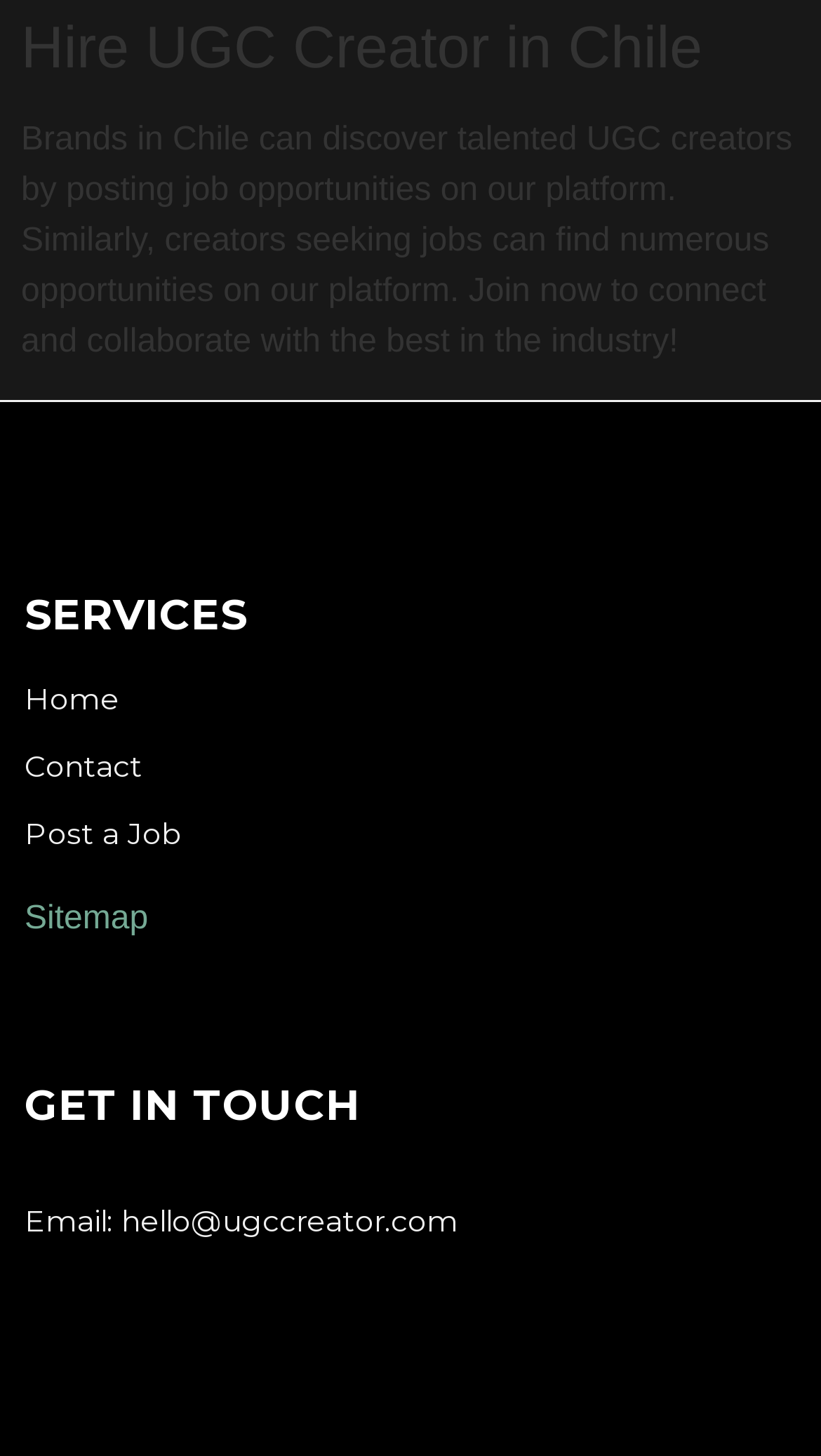With reference to the image, please provide a detailed answer to the following question: What is the email address for contact?

The email address is mentioned in the 'GET IN TOUCH' section as 'Email: hello@ugccreator.com'.